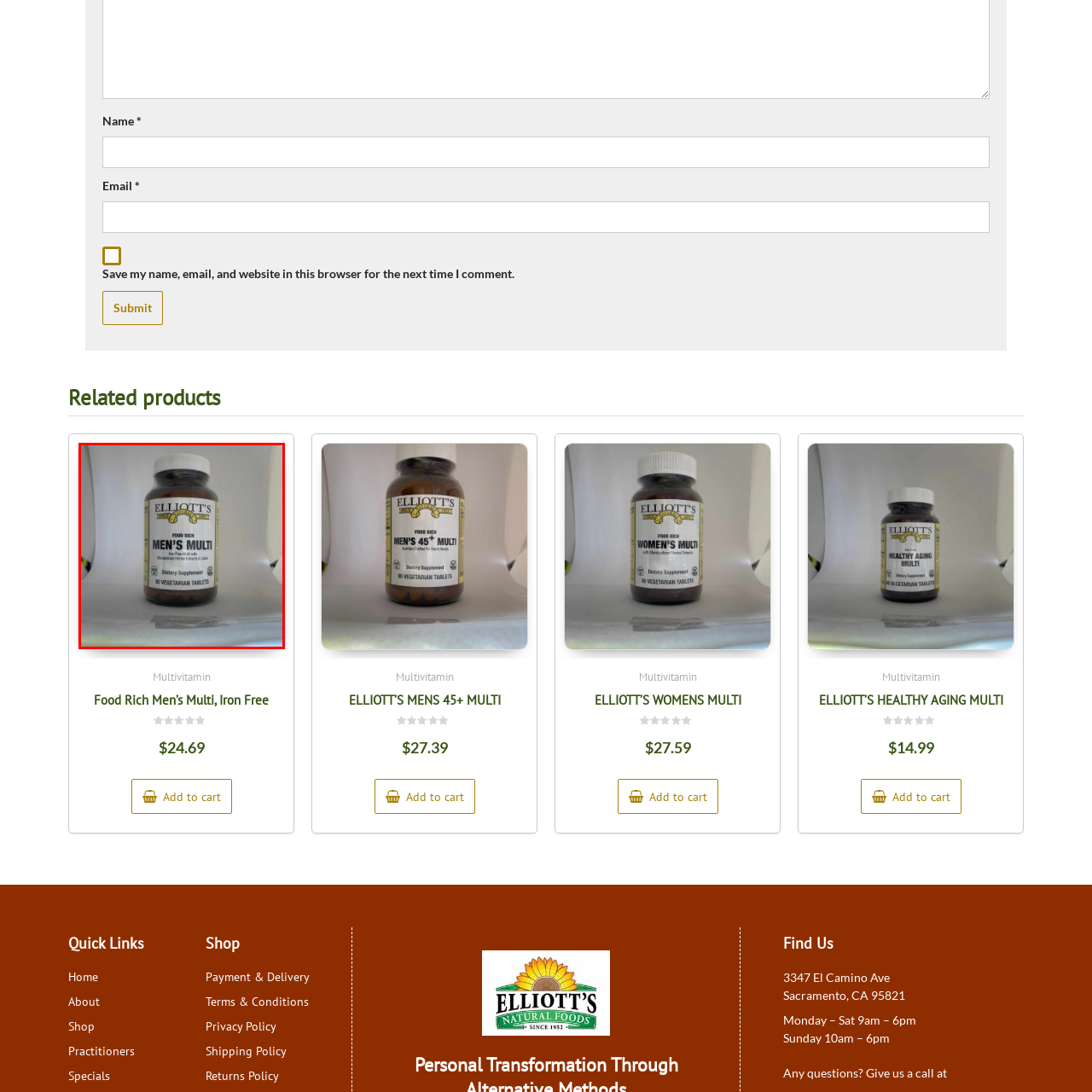Direct your attention to the red-bounded image and answer the question with a single word or phrase:
How many tablets are in the bottle?

90